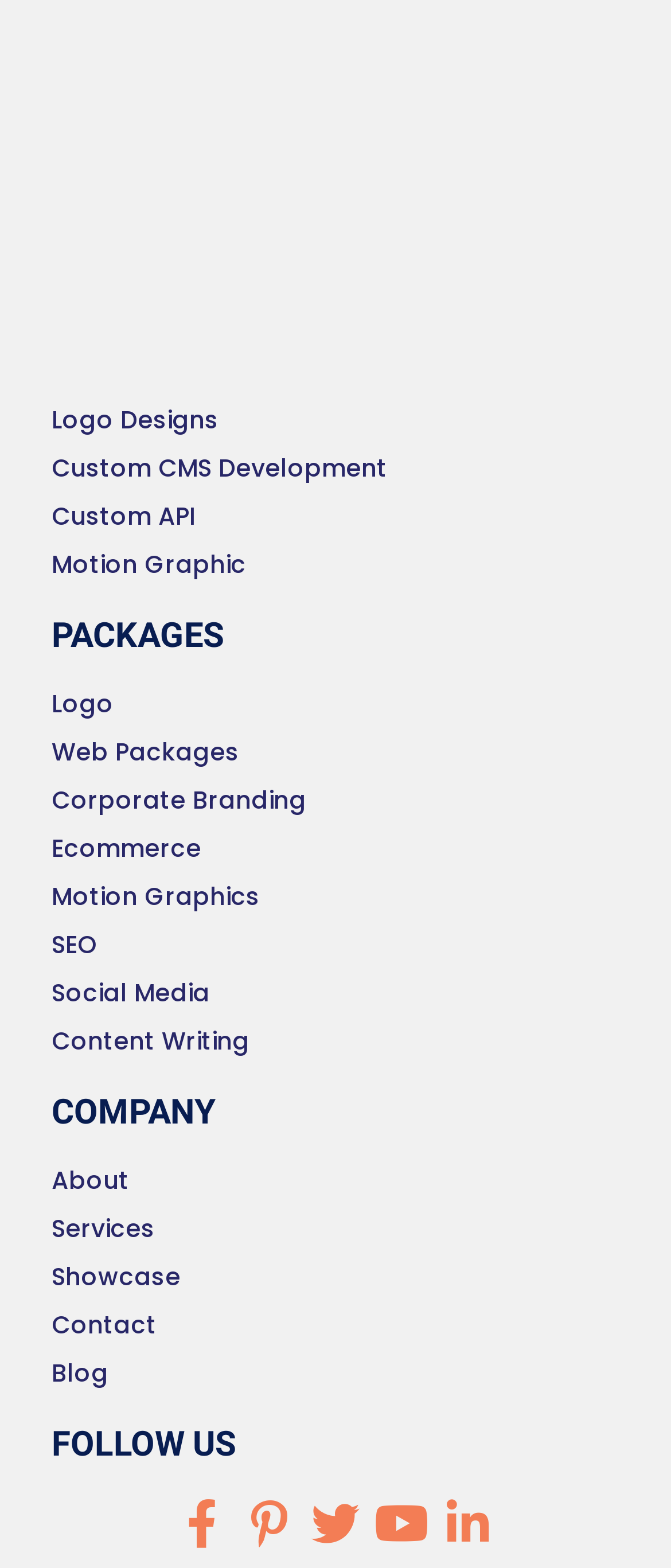Use the information in the screenshot to answer the question comprehensively: How many links are under PACKAGES?

I counted the links under the 'PACKAGES' heading, which are 'Logo', 'Web Packages', 'Corporate Branding', 'Ecommerce', 'Motion Graphics', 'SEO', and 'Social Media', totaling 7 links.